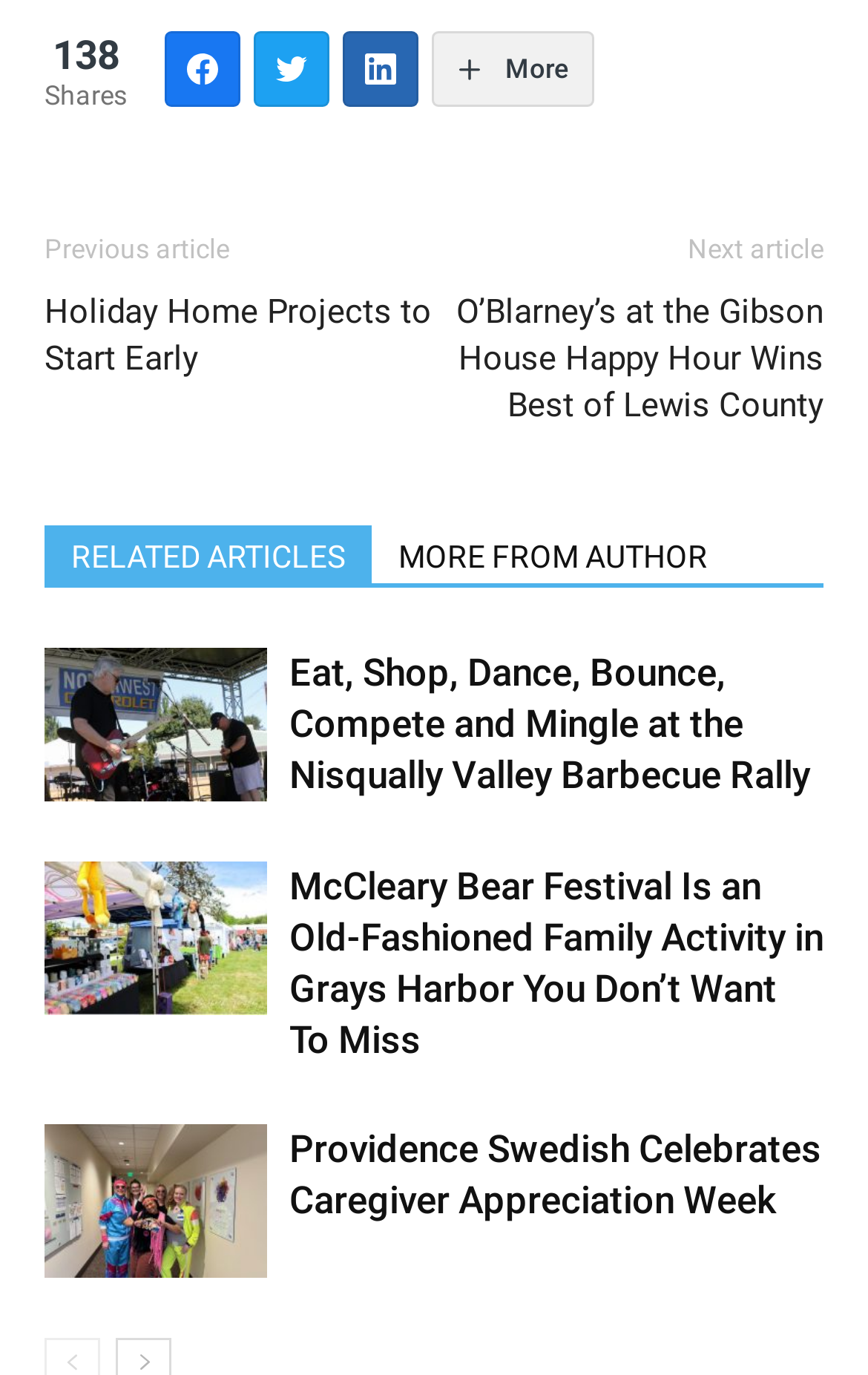Reply to the question with a single word or phrase:
What is the title of the first article?

Nisqually Valley Barbecue Rally